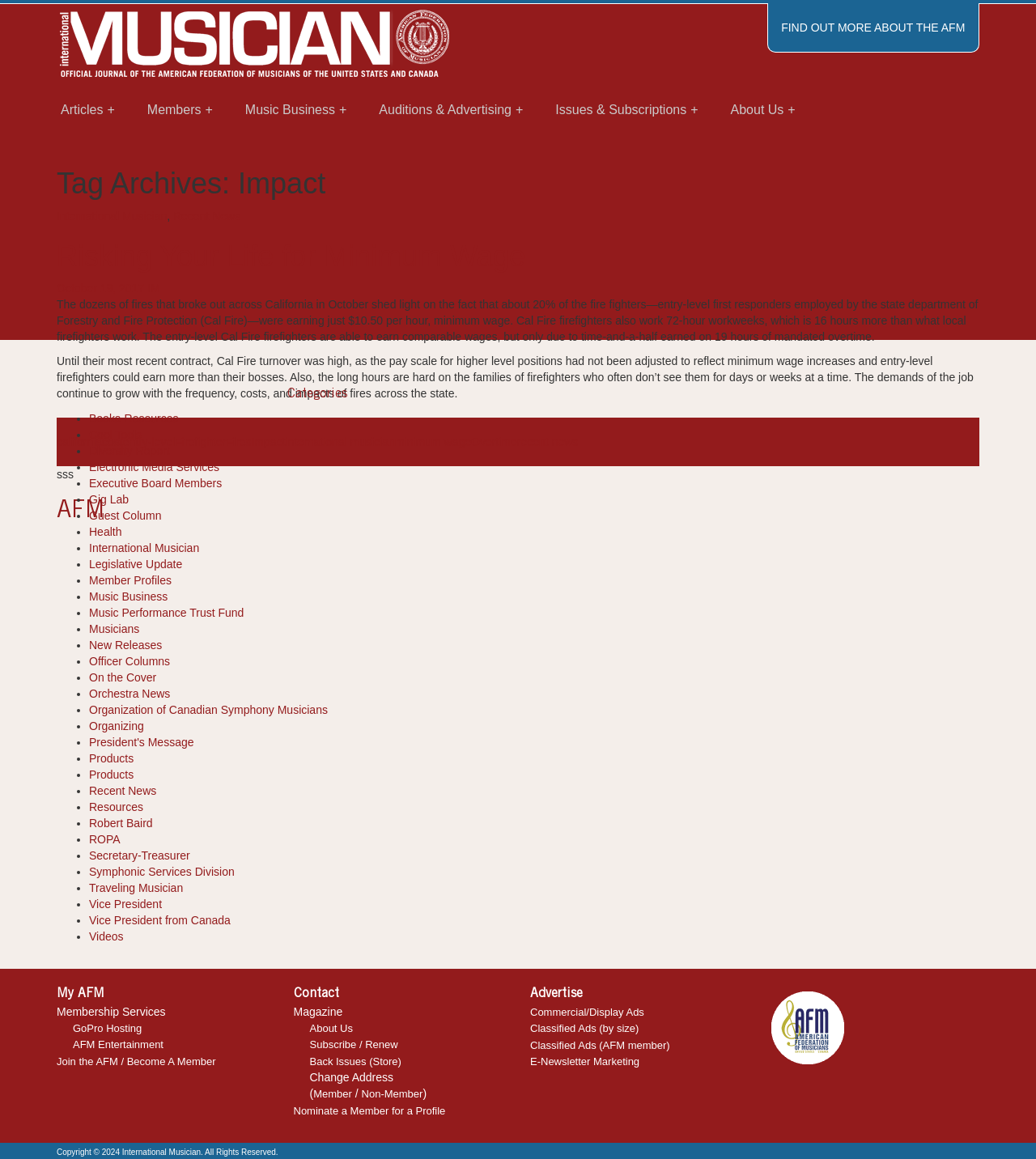Determine the bounding box coordinates of the target area to click to execute the following instruction: "Find out more about the AFM."

[0.754, 0.018, 0.931, 0.029]